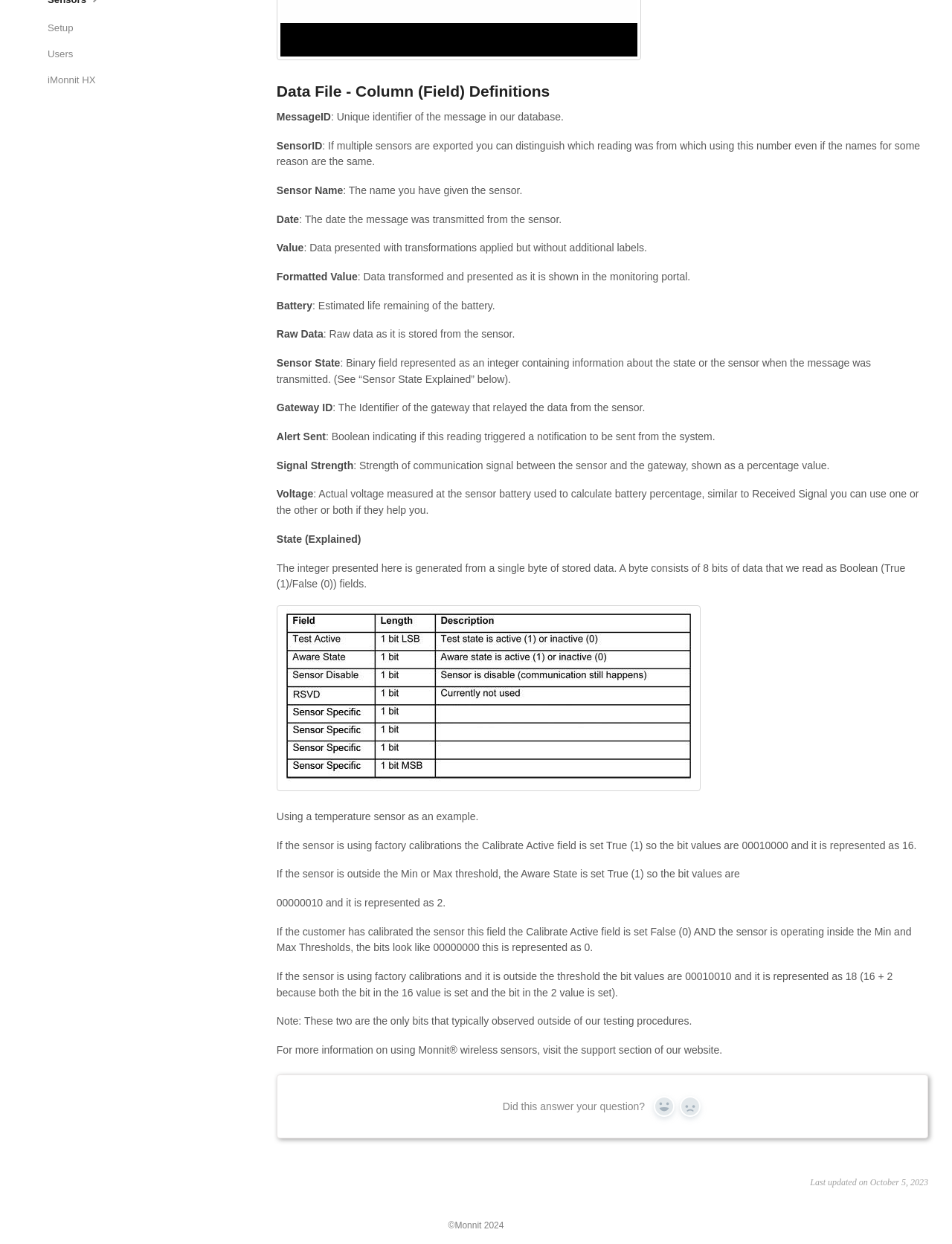Give the bounding box coordinates for this UI element: "Users". The coordinates should be four float numbers between 0 and 1, arranged as [left, top, right, bottom].

[0.05, 0.034, 0.089, 0.053]